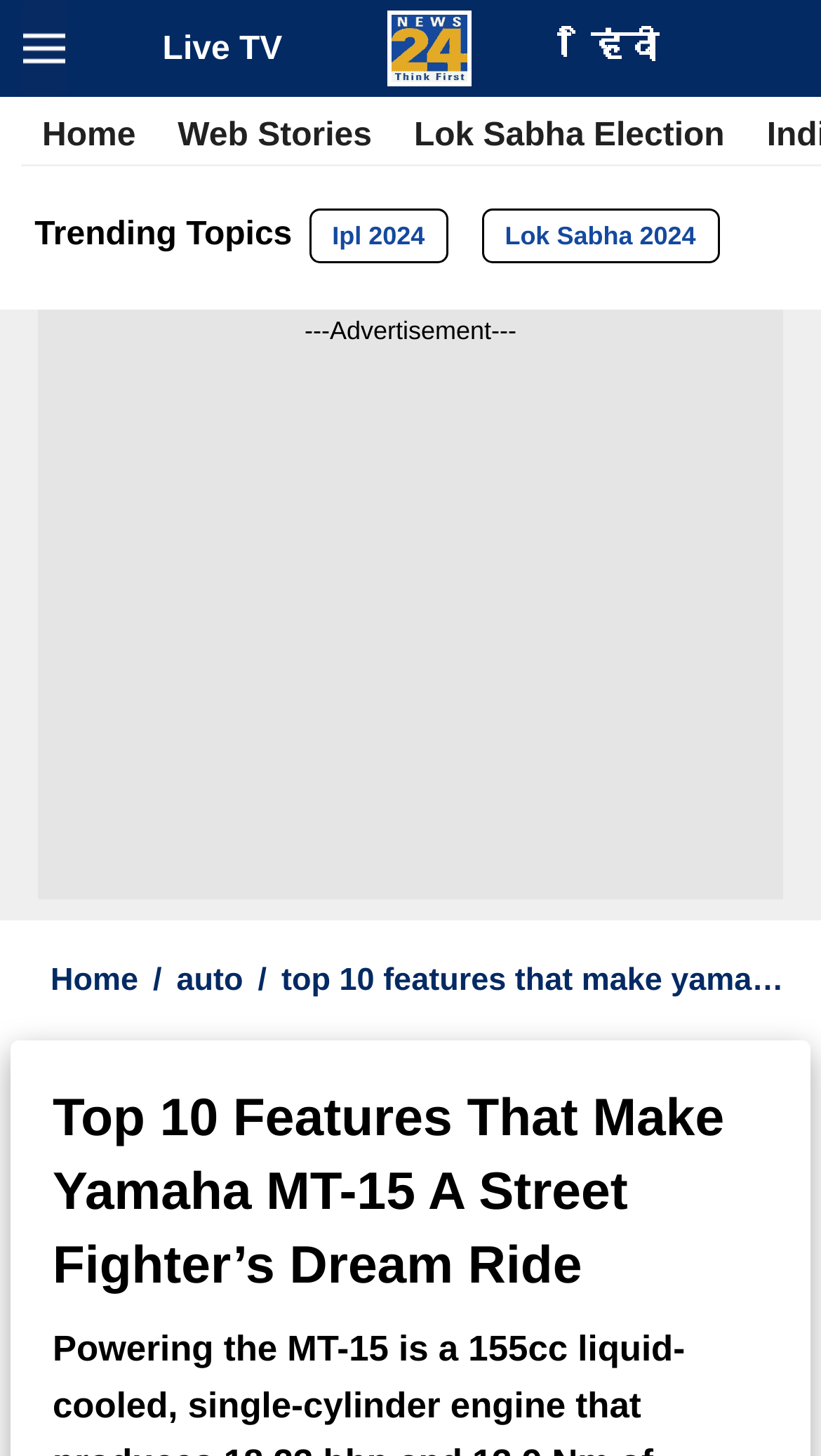Offer an extensive depiction of the webpage and its key elements.

The webpage is about the Yamaha MT-15 motorcycle, specifically highlighting its top 10 features that make it a desirable ride for street fighters. At the top left corner, there is a button to toggle navigation, accompanied by a hamburger menu icon. Next to it, on the top right corner, is the news24 logo.

Below the navigation button, there are several links, including "Live TV", "हिंदी", "Home", "Web Stories", and "Lok Sabha Election". These links are positioned horizontally, with "Home" being the first link on the left and "Lok Sabha Election" being the last link on the right.

Underneath these links, there is a section labeled "Trending Topics", which includes links to "Ipl 2024" and "Lok Sabha 2024". An advertisement is placed below this section, taking up a significant portion of the page.

On the bottom left corner, there are two more links, "Home" and "/auto", which are positioned vertically. The main content of the page is headed by a title, "Top 10 Features That Make Yamaha MT-15 A Street Fighter’s Dream Ride", which is centered near the bottom of the page.